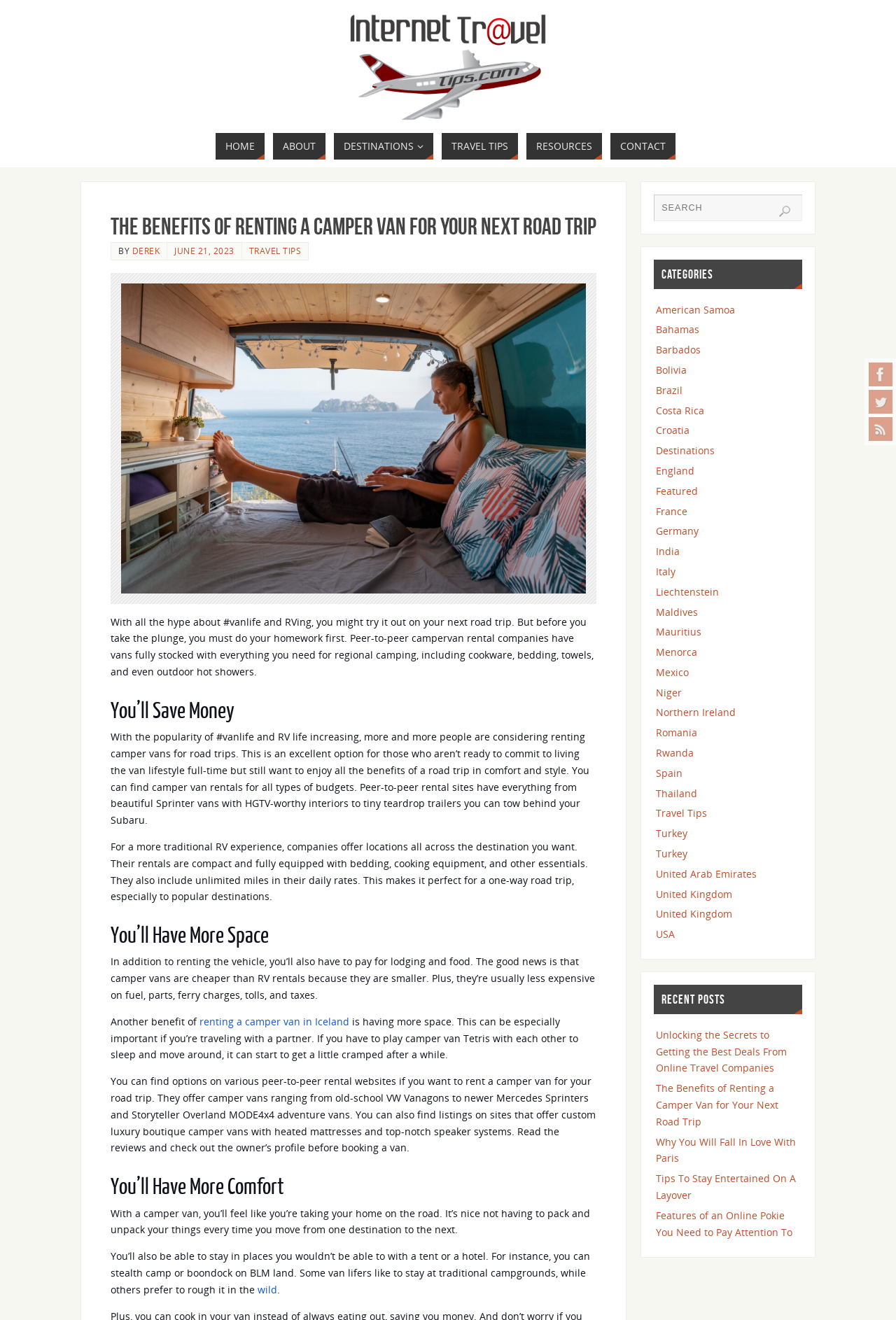Please find the bounding box coordinates of the section that needs to be clicked to achieve this instruction: "Read about the benefits of renting a camper van".

[0.123, 0.207, 0.666, 0.457]